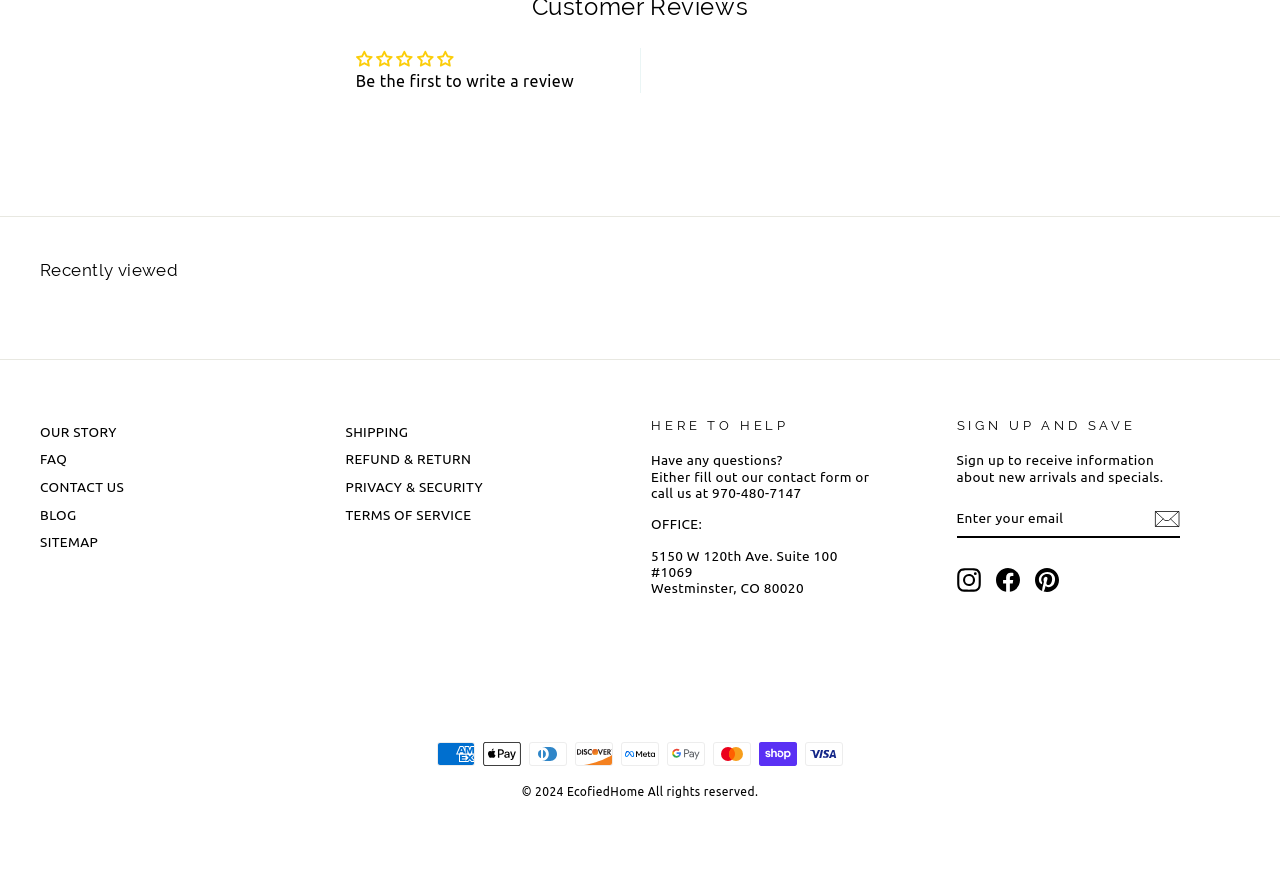Locate the UI element described as follows: "CONTACT US". Return the bounding box coordinates as four float numbers between 0 and 1 in the order [left, top, right, bottom].

[0.031, 0.54, 0.097, 0.568]